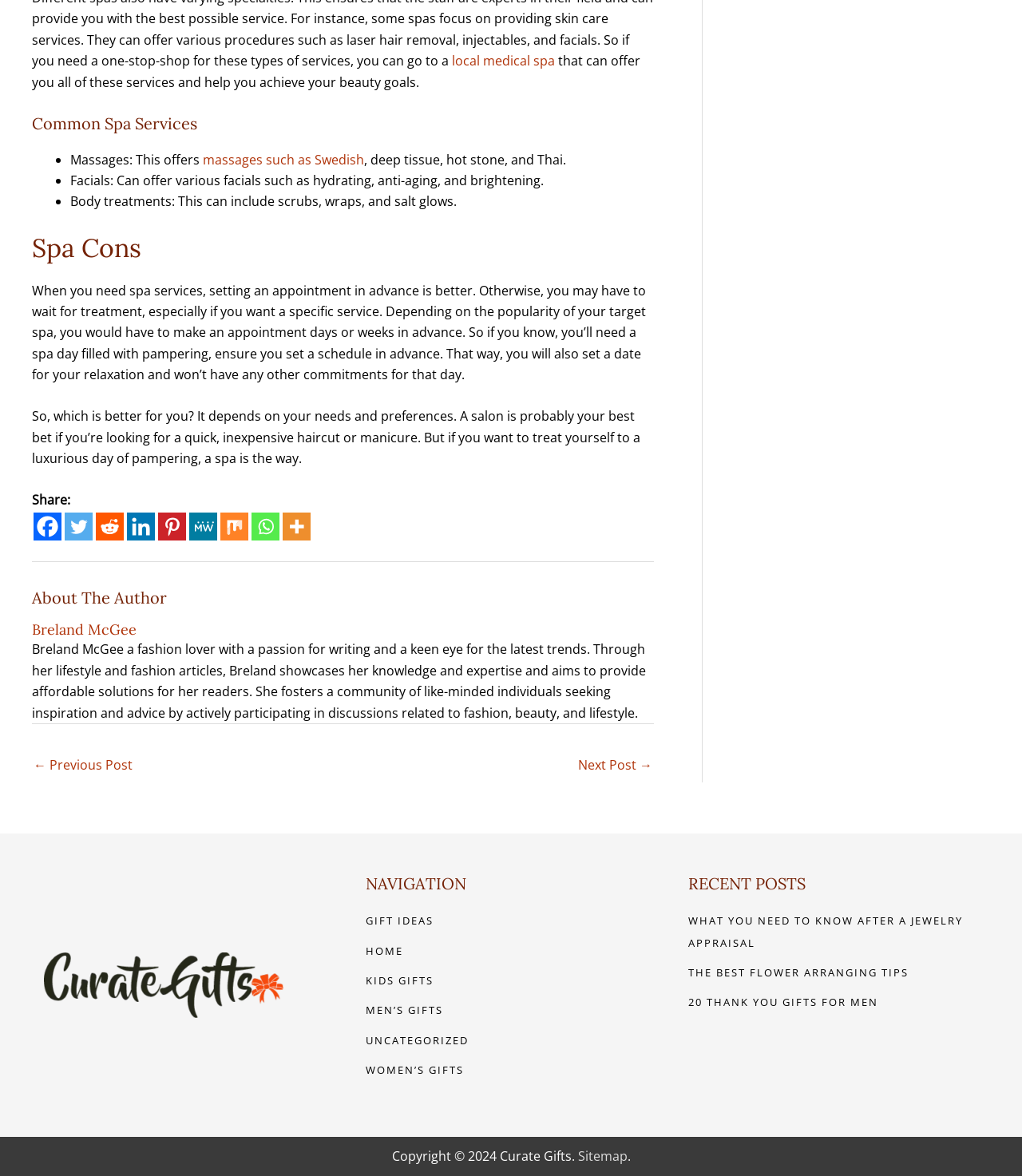Predict the bounding box of the UI element that fits this description: "aria-label="Pinterest" title="Pinterest"".

[0.155, 0.436, 0.182, 0.46]